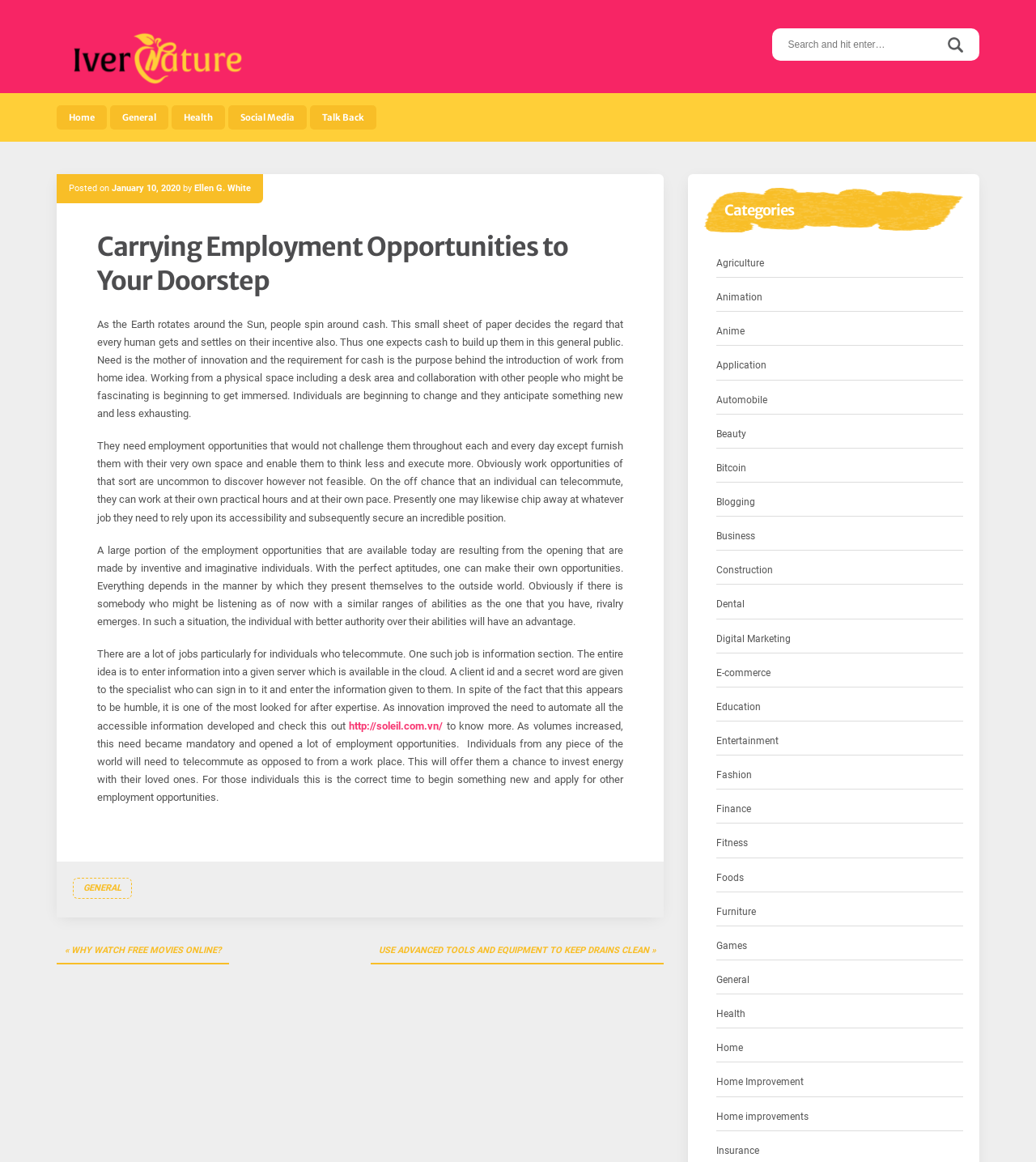Pinpoint the bounding box coordinates for the area that should be clicked to perform the following instruction: "Read the article posted on January 10, 2020".

[0.108, 0.157, 0.174, 0.167]